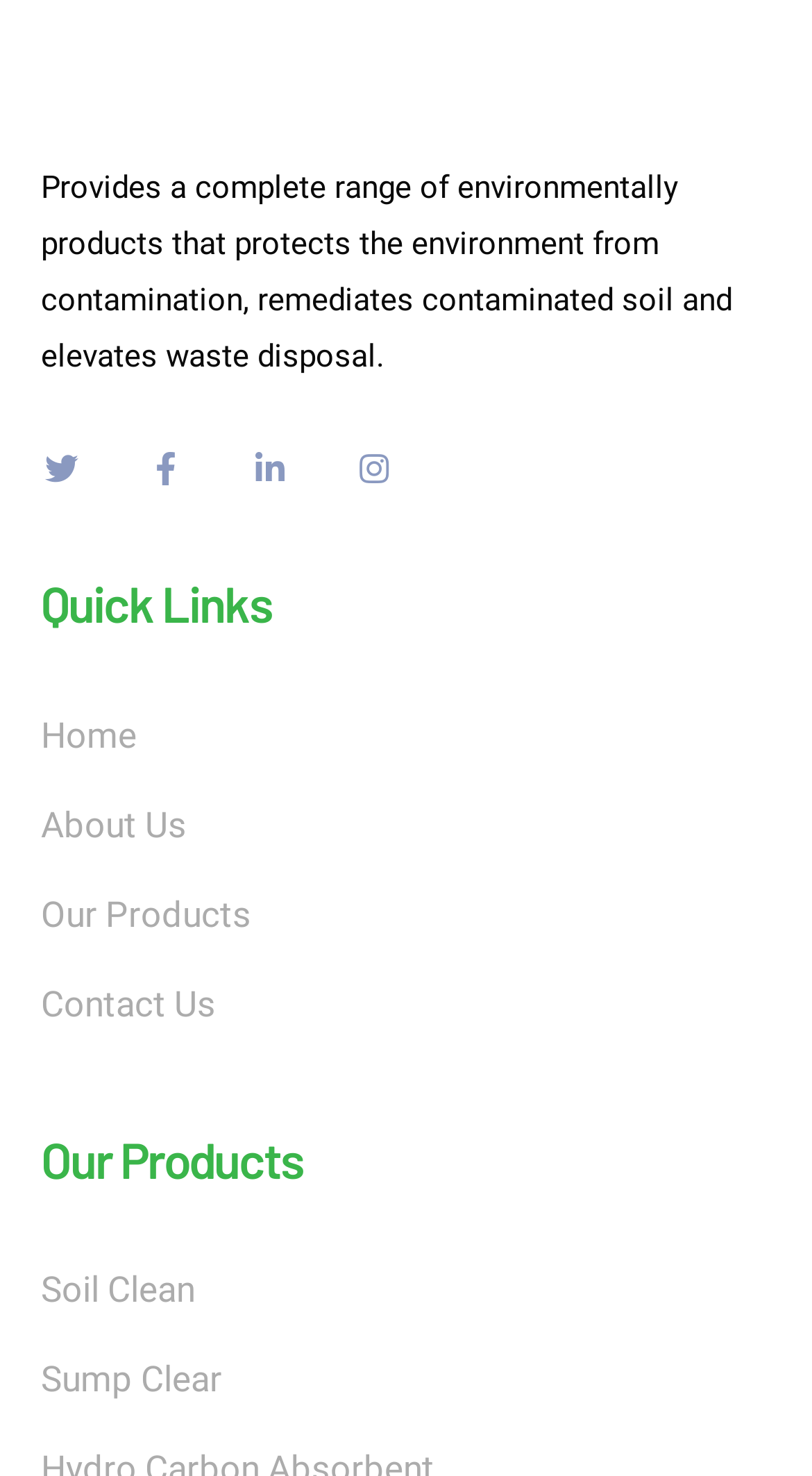Determine the bounding box coordinates of the region I should click to achieve the following instruction: "Contact Us". Ensure the bounding box coordinates are four float numbers between 0 and 1, i.e., [left, top, right, bottom].

[0.05, 0.661, 0.265, 0.702]